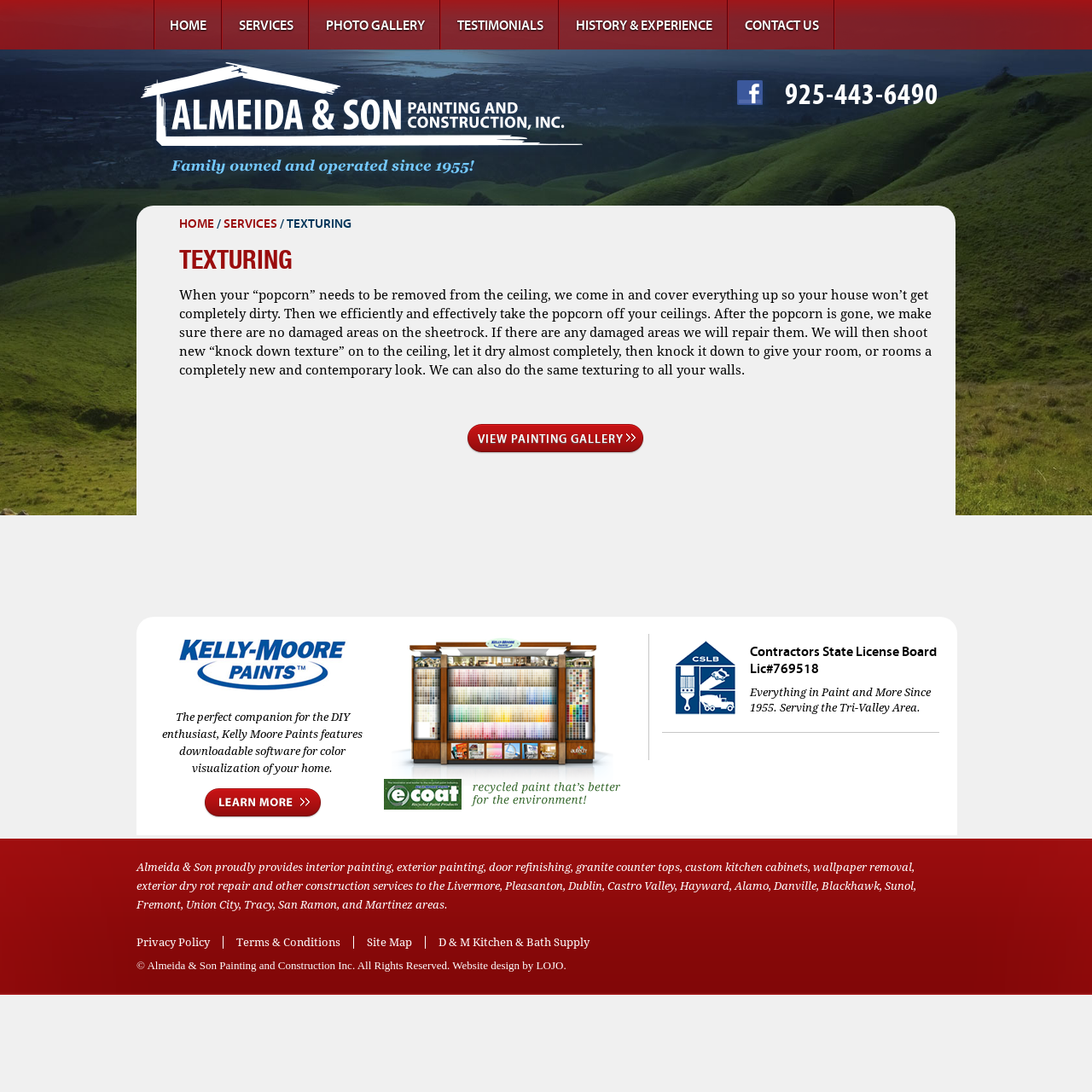Refer to the screenshot and answer the following question in detail:
Who designed the company's website?

The company's website was designed by LOJO, as credited at the bottom of the webpage.